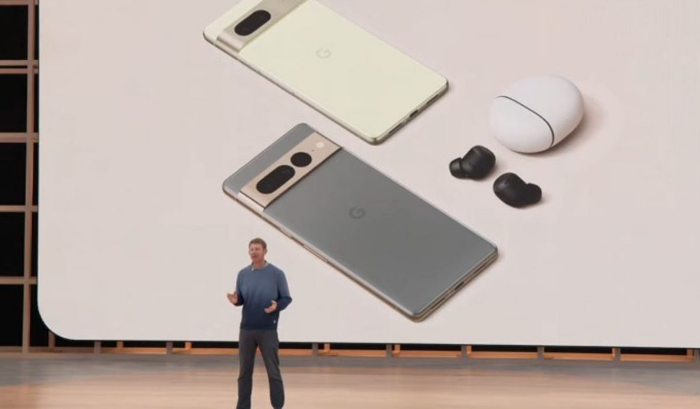Describe the image with as much detail as possible.

In this image, a speaker stands on a stage presenting the Google Pixel 7A, showcasing two color variants of the smartphone—one in a light yellow hue and the other in a sleek gray. Accompanying the phones are the latest wireless earbuds, displayed prominently to highlight the integration of features. The backdrop features a large screen that reinforces the product focus, enhancing the presentation's visual appeal. The setting is modern and minimalistic, emphasizing a tech-savvy atmosphere, ideal for unveiling new products.